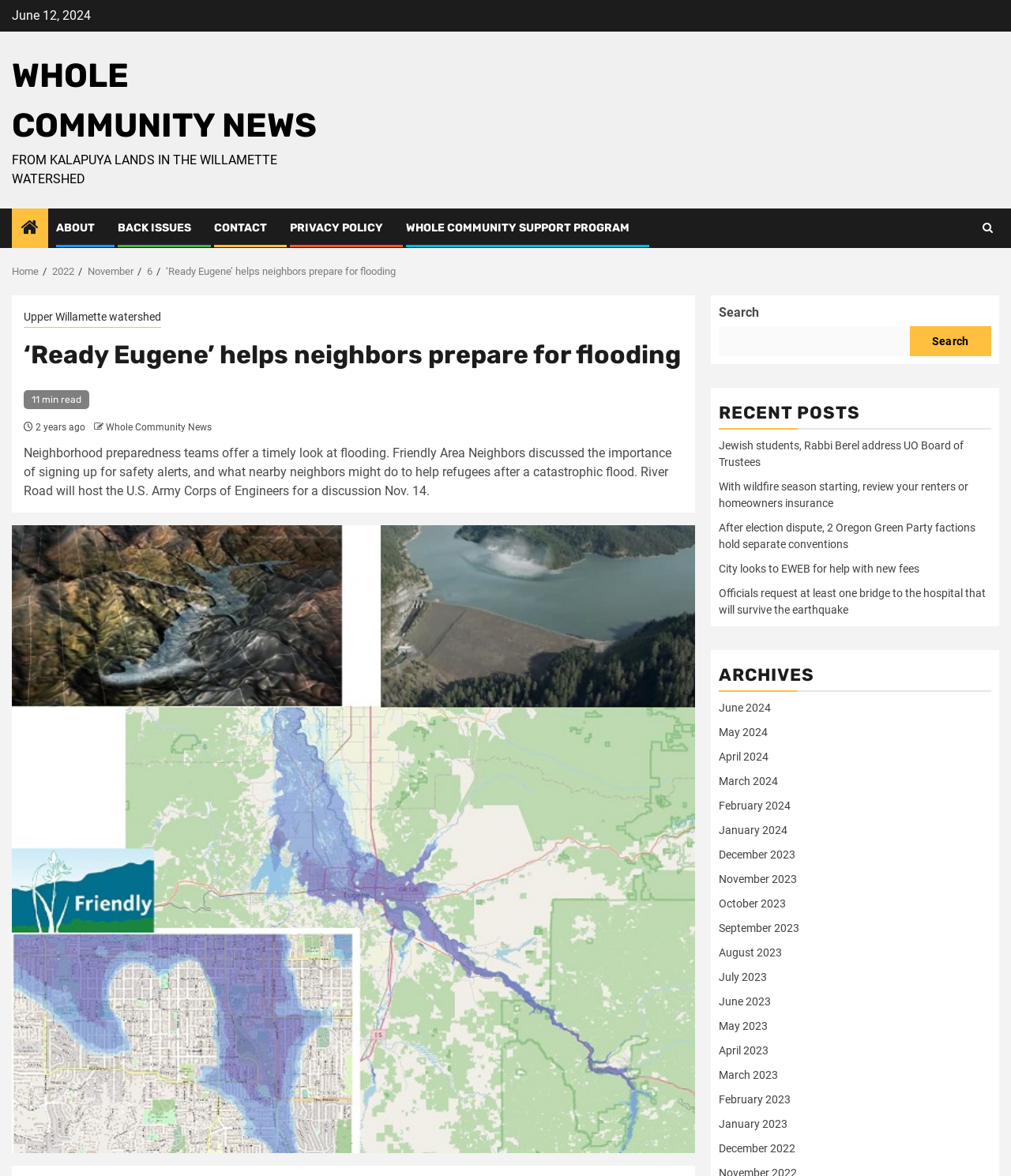Answer the question with a brief word or phrase:
How many months are listed in the archives section?

14